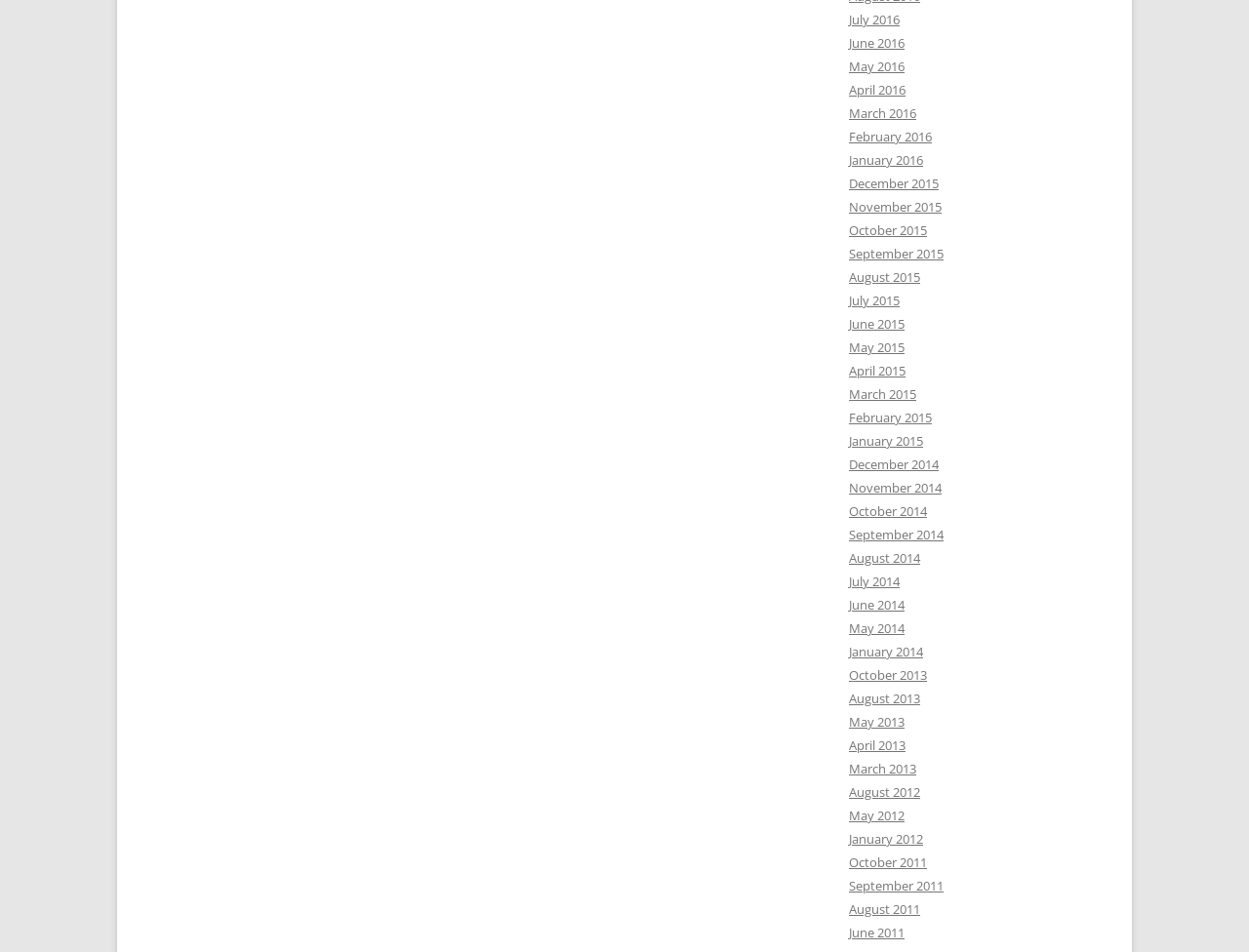Please provide the bounding box coordinates in the format (top-left x, top-left y, bottom-right x, bottom-right y). Remember, all values are floating point numbers between 0 and 1. What is the bounding box coordinate of the region described as: December 2014

[0.68, 0.479, 0.752, 0.497]